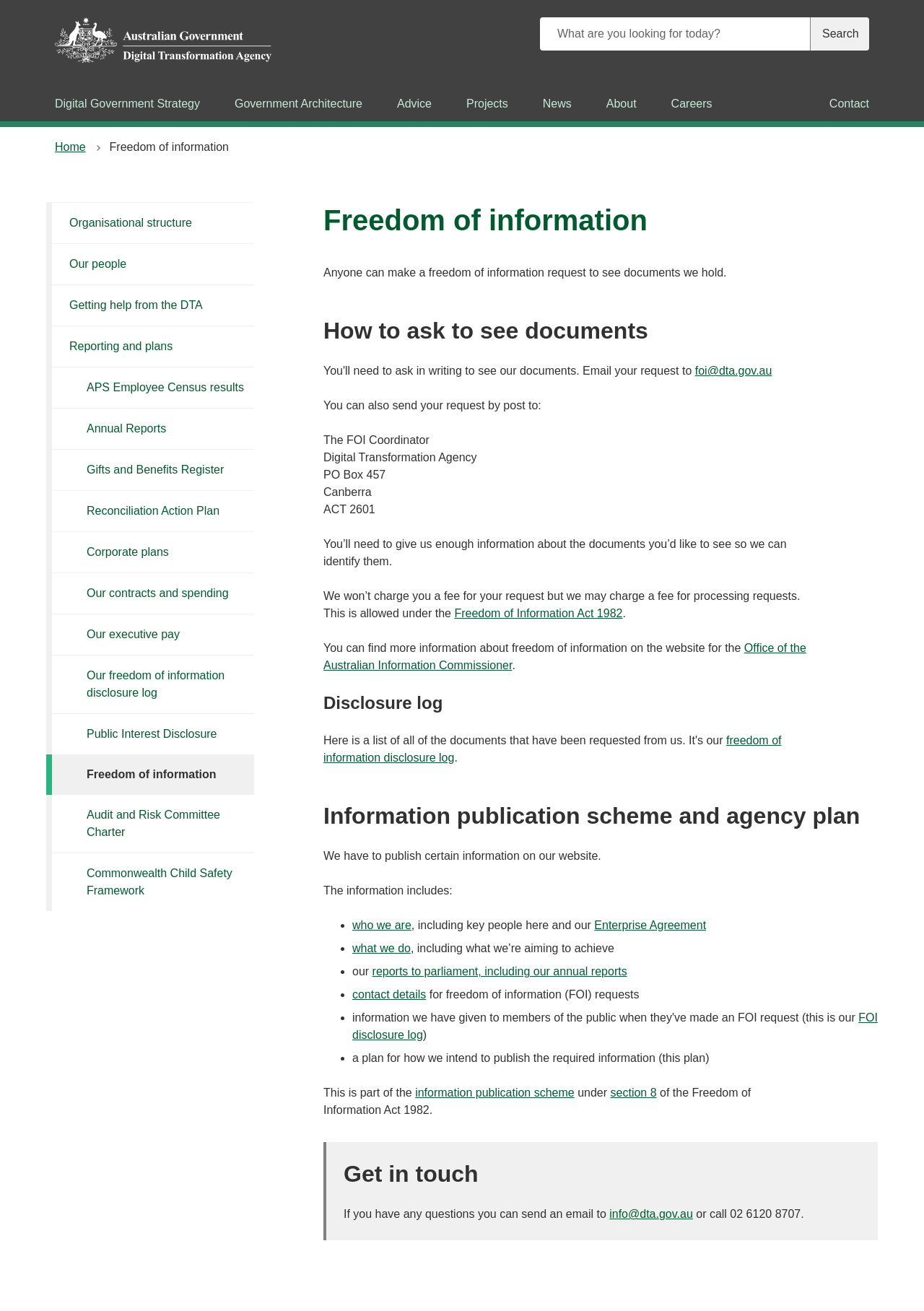Determine the bounding box coordinates for the region that must be clicked to execute the following instruction: "Go to the 'Home' page".

None